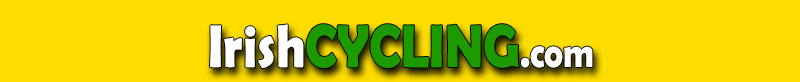Provide a comprehensive description of the image.

The image features a vibrant logo for "IrishCycling.com," prominently displayed against a bright yellow background. The text is creatively styled, with "Irish" in a bold, white font, and "CYCLING" in green with a playful, exaggerated presentation, emphasizing the focus on cycling within the Irish context. This logo represents a dedicated online platform for cycling enthusiasts, providing a range of resources and information related to the sport, including news, events, and archives. The overall design exudes energy and engagement, capturing the essence of the cycling community in Ireland.